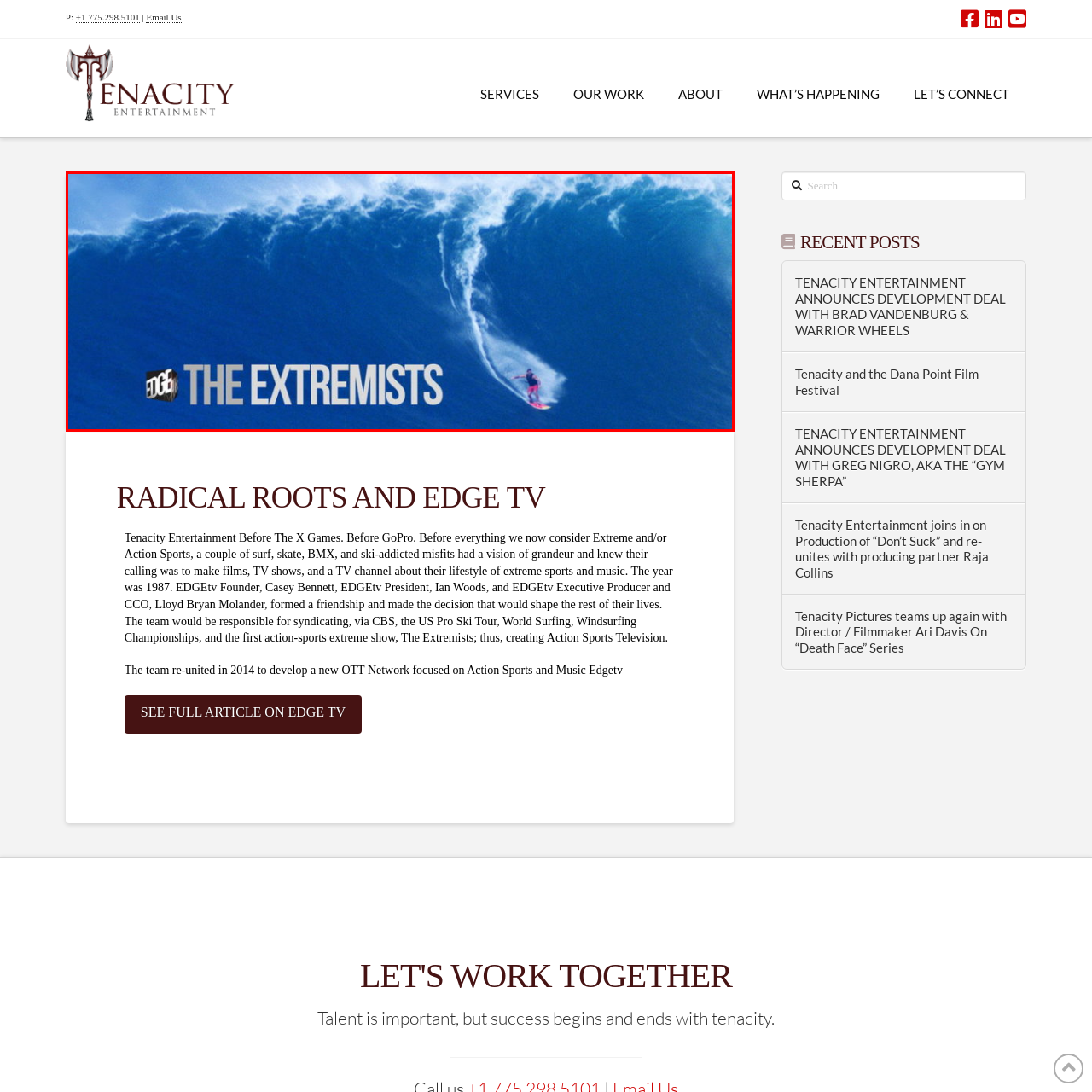Generate a detailed caption for the content inside the red bounding box.

The image features a dramatic scene from "The Extremists," showcasing a lone surfer navigating the towering waves of the ocean. The powerful backdrop of the wave emphasizes the thrill and intensity of extreme sports. Prominently displayed at the bottom is the show's title, "THE EXTREMISTS," rendered in bold lettering, highlighting its focus on action and adventure. This visual captures the essence of a lifestyle dedicated to extreme sports, reflecting the spirit of the program and its connection to the adrenaline-fueled world of surfing and similar activities.